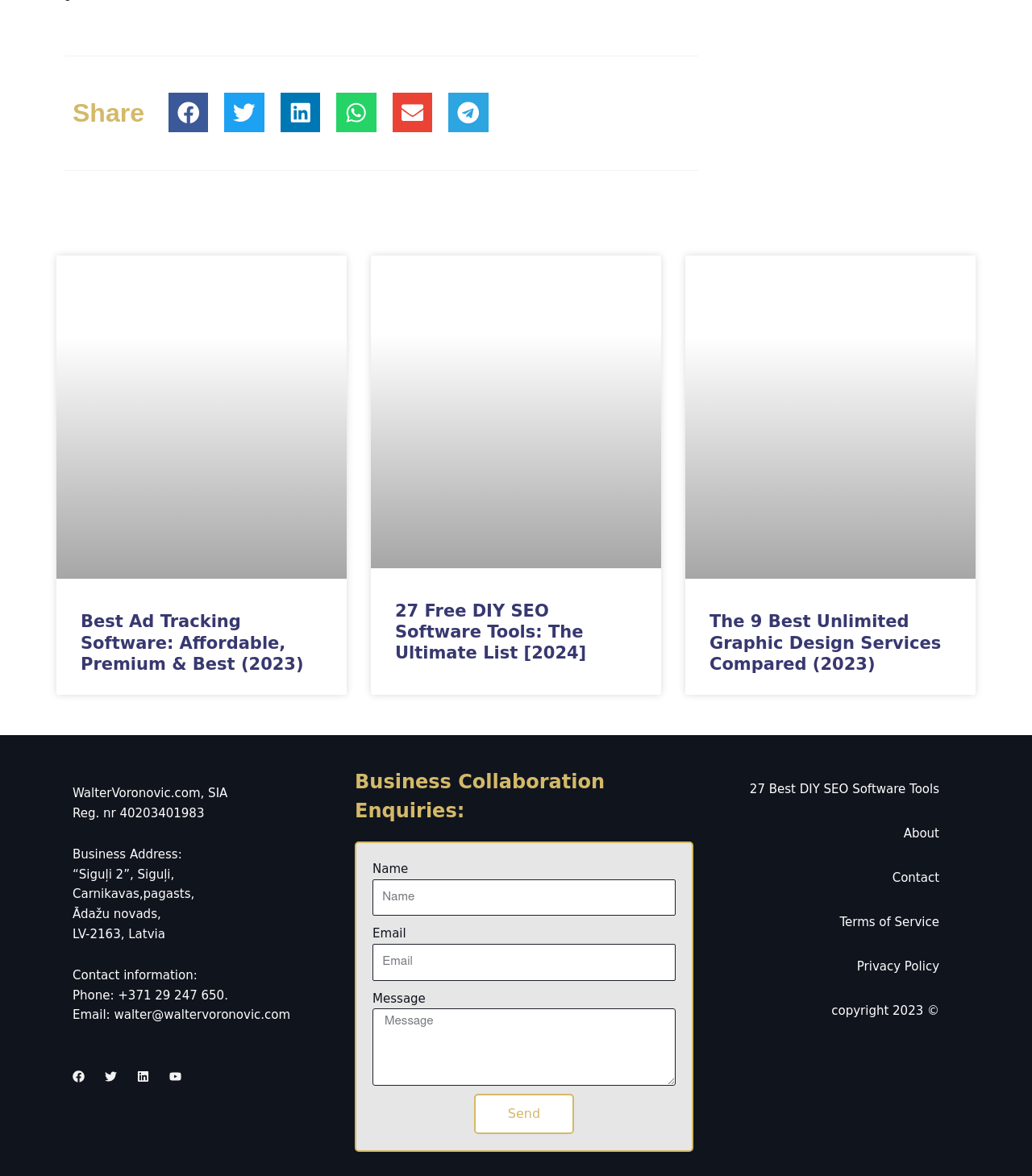How many social media links are at the bottom of the webpage?
Answer the question with a single word or phrase by looking at the picture.

5